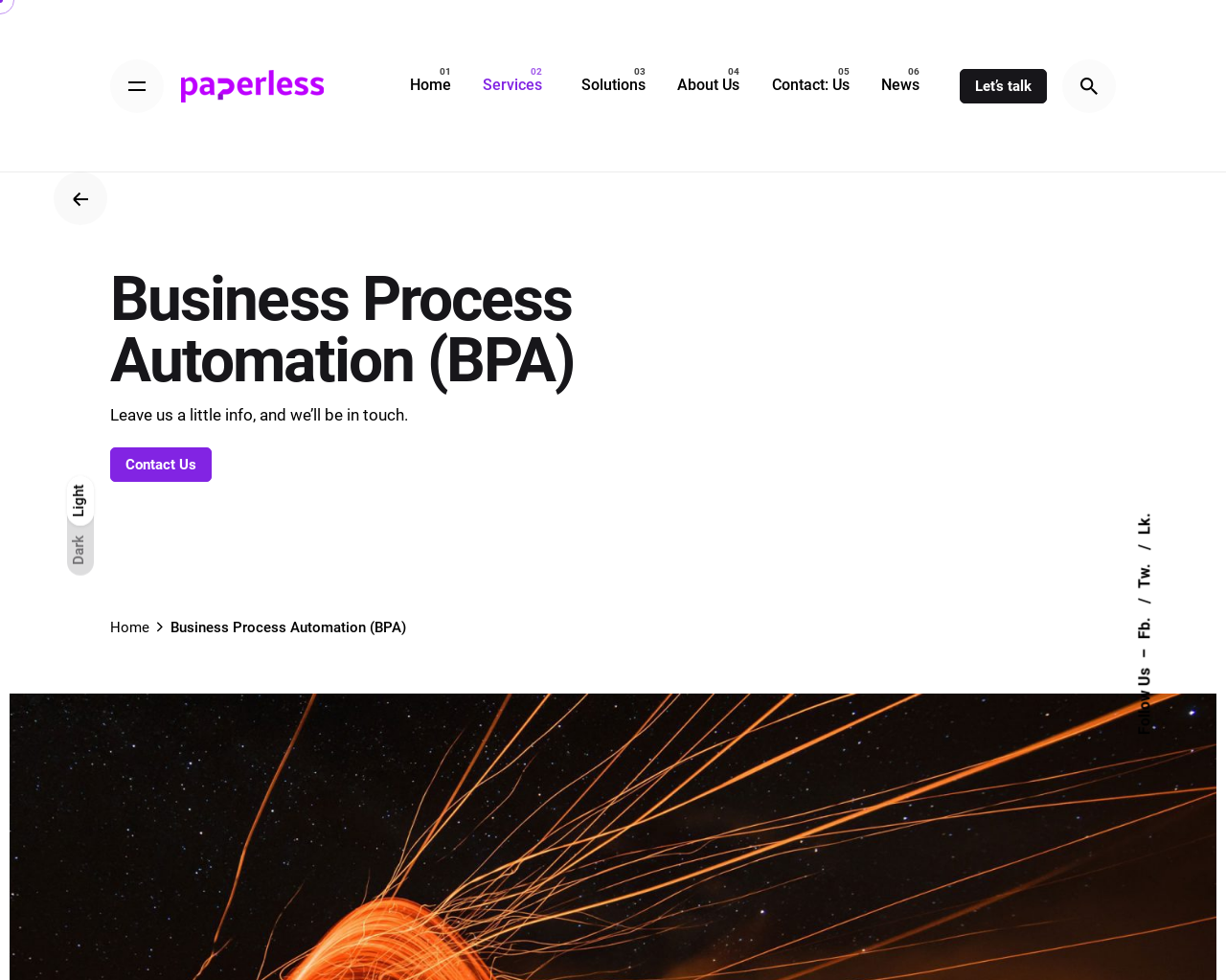Locate the bounding box coordinates of the clickable region to complete the following instruction: "Click on the 'Contact Us' link."

[0.09, 0.457, 0.173, 0.492]